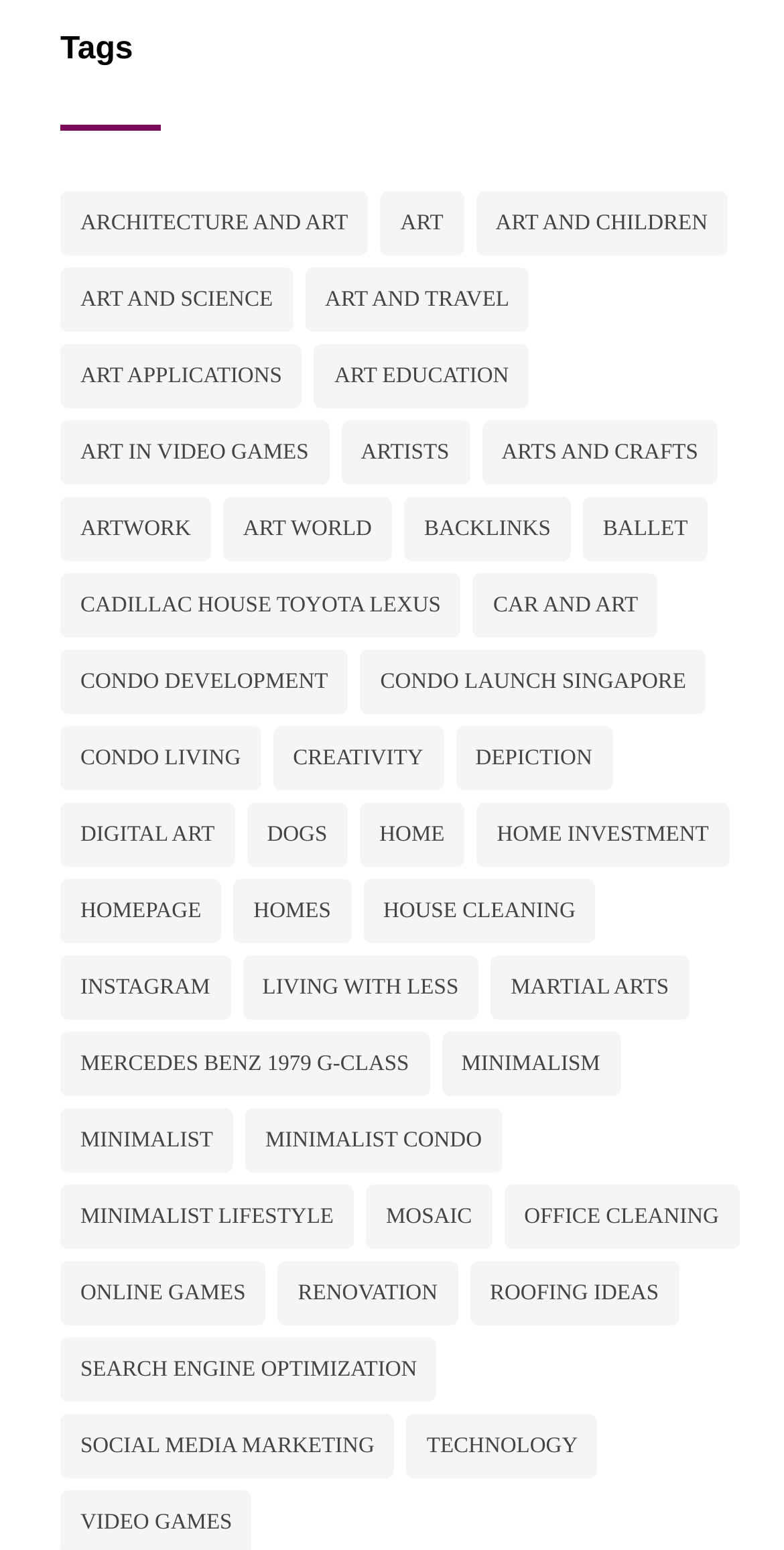Identify the bounding box coordinates of the element that should be clicked to fulfill this task: "view art and children". The coordinates should be provided as four float numbers between 0 and 1, i.e., [left, top, right, bottom].

[0.606, 0.124, 0.928, 0.165]